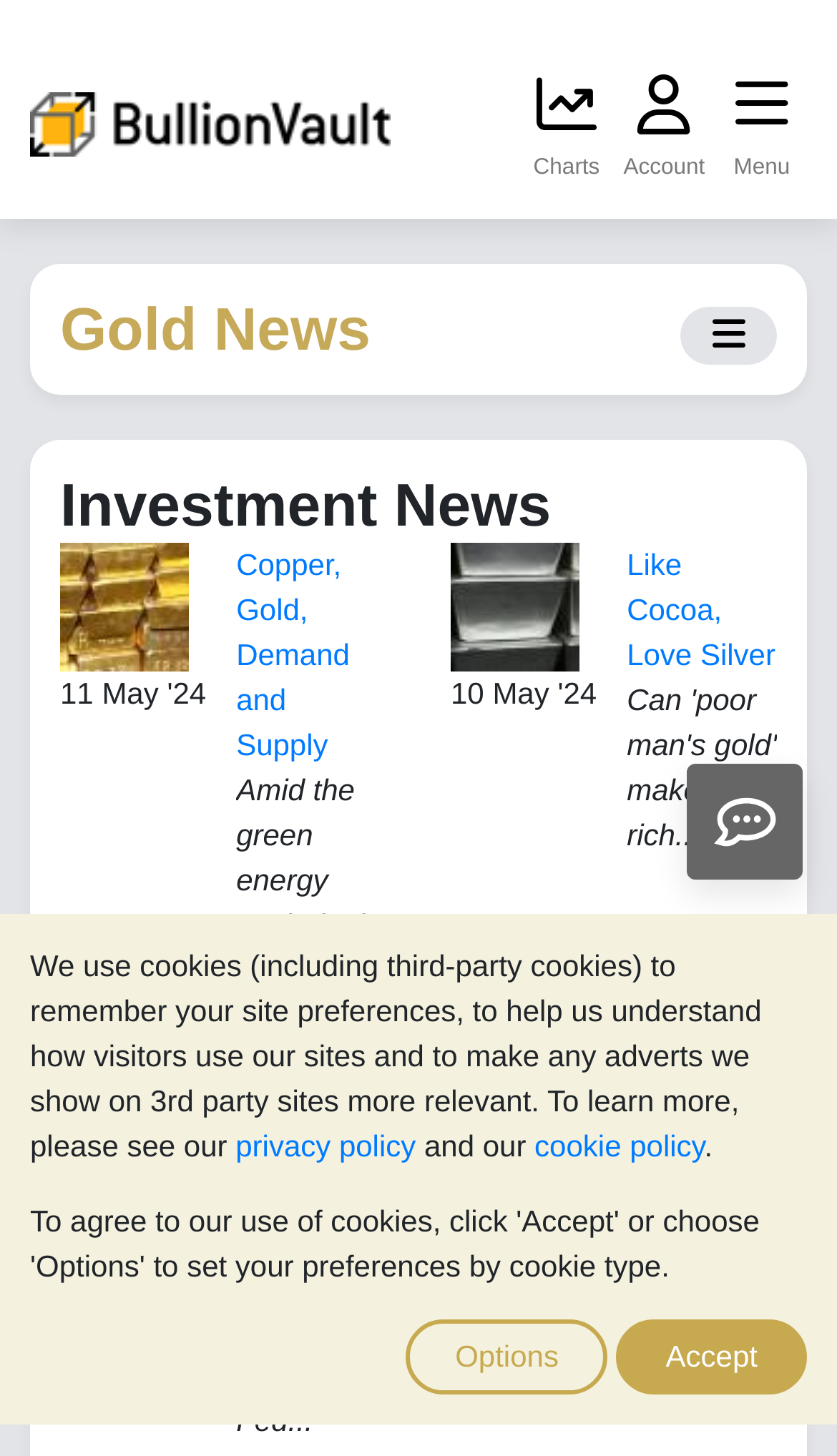Provide the bounding box coordinates of the HTML element this sentence describes: "A Solid Gold Trading Plan".

[0.735, 0.716, 0.855, 0.832]